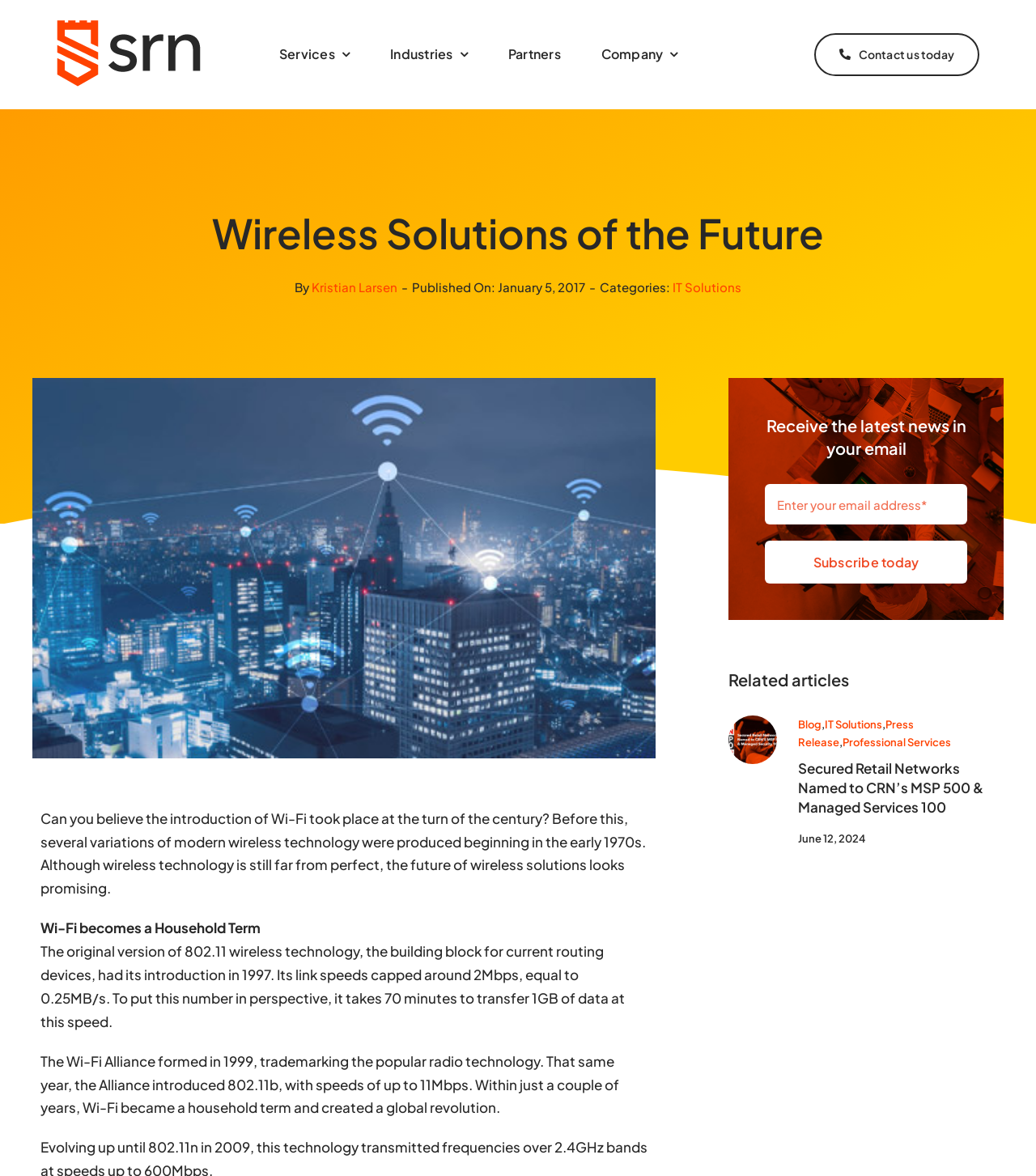What is the name of the company?
Using the visual information, answer the question in a single word or phrase.

Secured Retail Networks